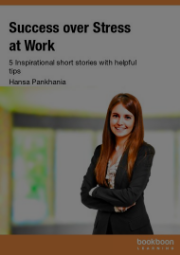Construct a detailed narrative about the image.

The image features the book cover for "Success over Stress at Work," authored by Hansa Pankhania. Prominently displayed is the book’s title at the top, emphasizing its theme of overcoming workplace stress. Beneath the title, there is a subtitle that highlights the contents as "5 Inspirational short stories with helpful tips." 

In the foreground, a woman with long brown hair, dressed in a black outfit, stands confidently, embodying a professional demeanor. The background appears to be a blurred office setting, reinforcing the book's focus on navigating challenges in a work environment. The cover also includes the logo "bookboon" at the bottom, indicating the publisher. This visual representation effectively communicates the book's purpose of providing guidance and inspiration for managing stress and achieving success at work.